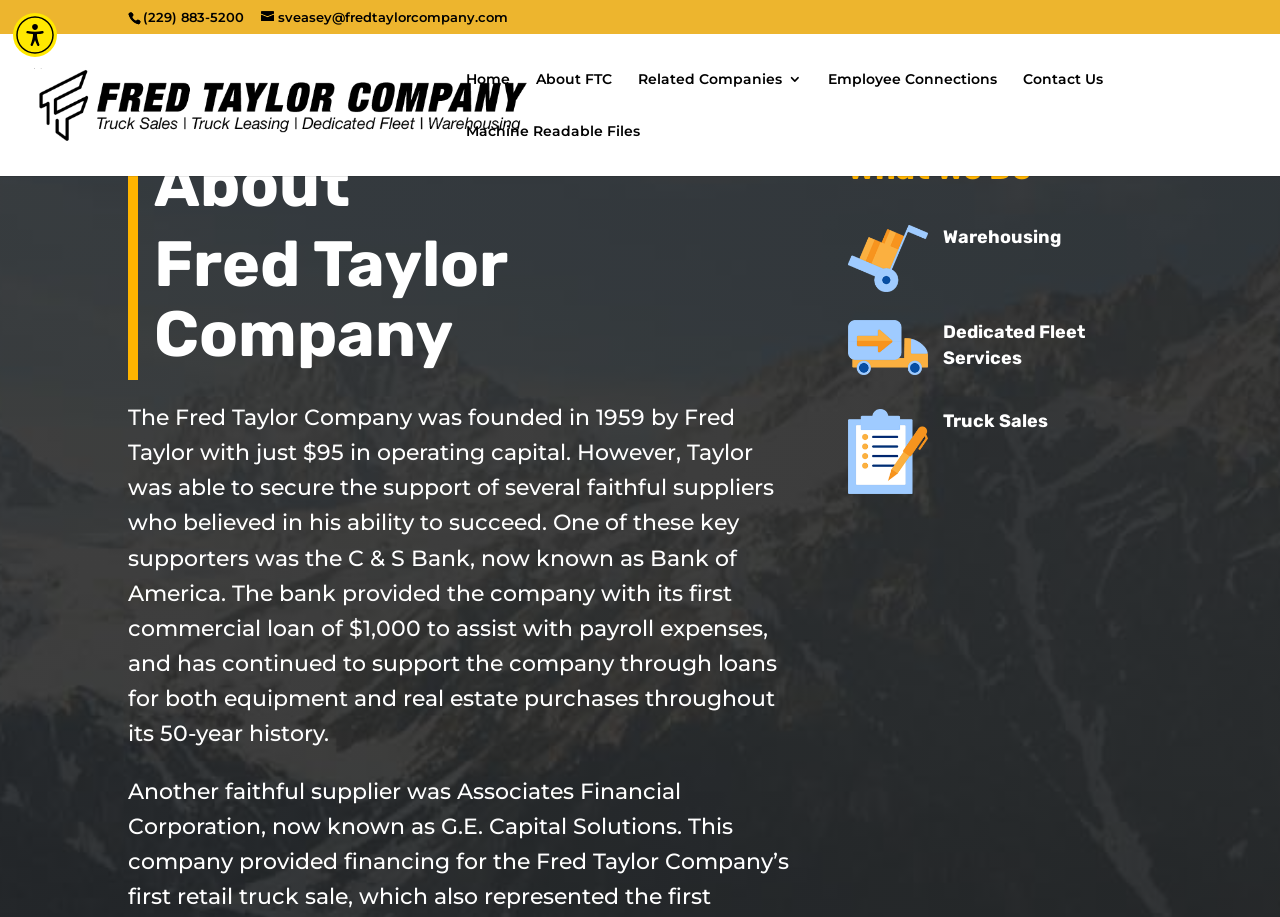Please answer the following question using a single word or phrase: 
What is the name of the founder of Fred Taylor Company?

Fred Taylor